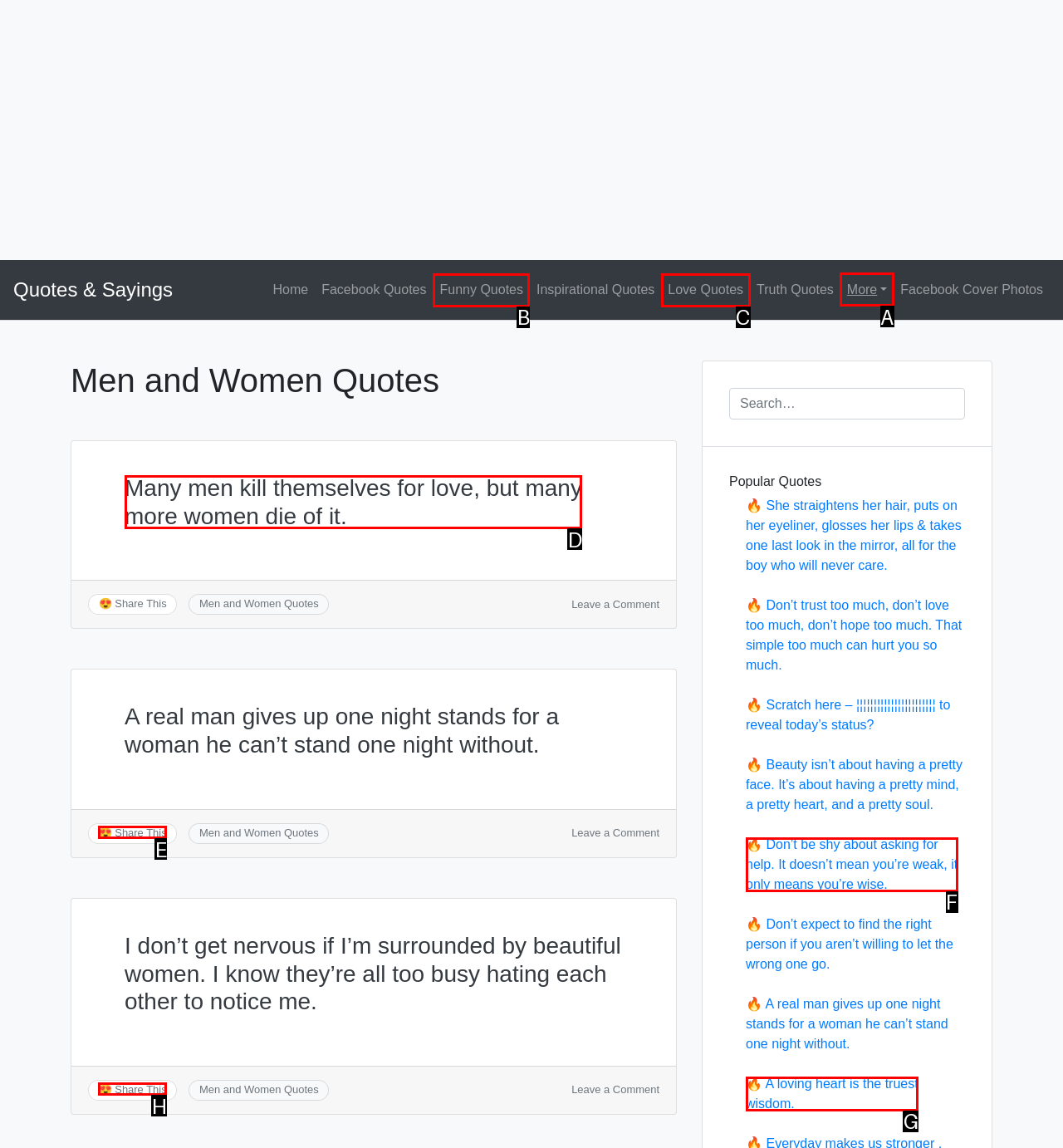Identify the correct UI element to click for this instruction: View more quotes
Respond with the appropriate option's letter from the provided choices directly.

A